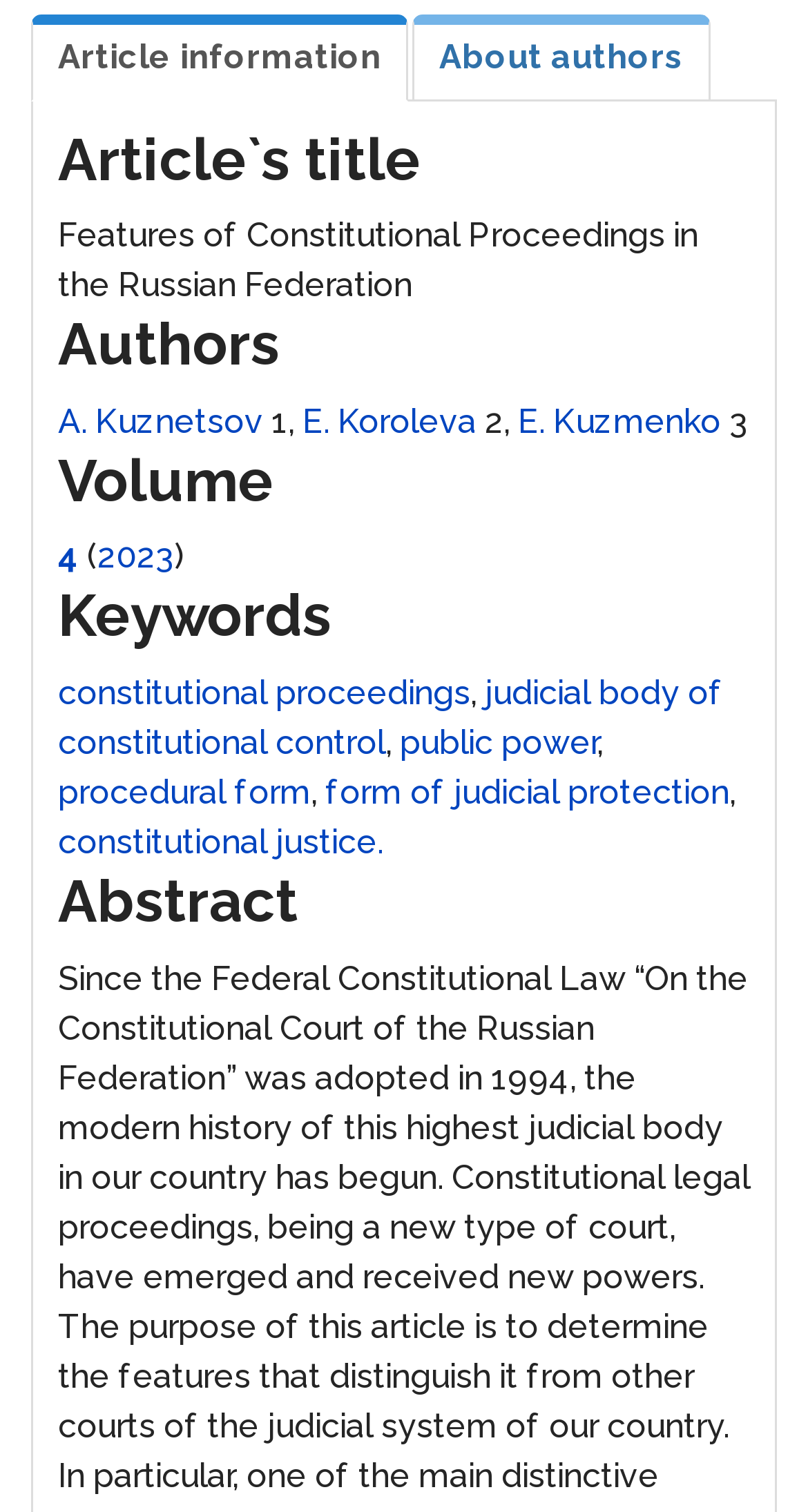Based on the description "4", find the bounding box of the specified UI element.

[0.072, 0.355, 0.108, 0.381]